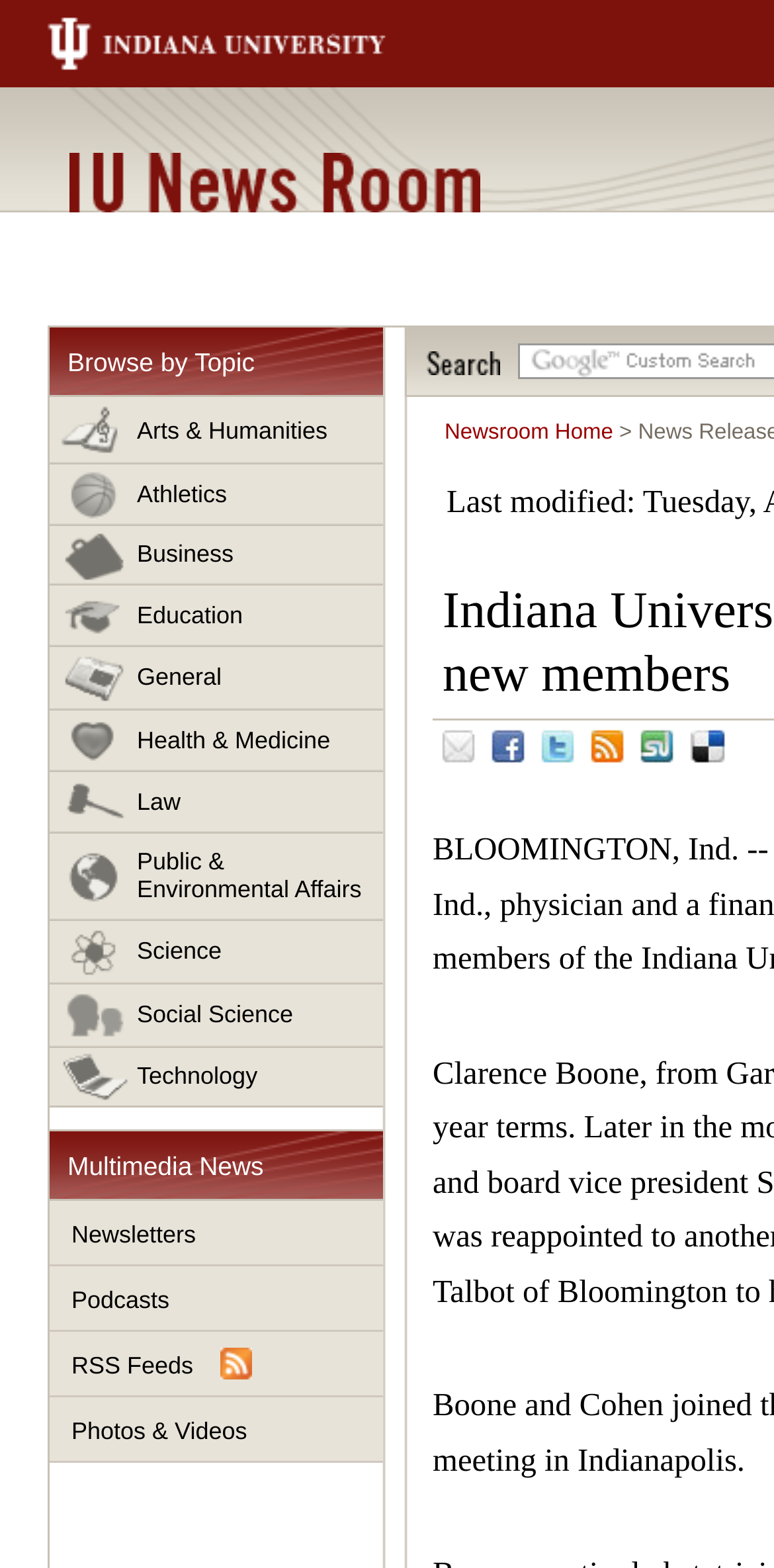Please provide a comprehensive response to the question based on the details in the image: What is the last multimedia news option?

I looked at the links under the 'Multimedia News' heading and found that the last option is 'Photos & Videos'.